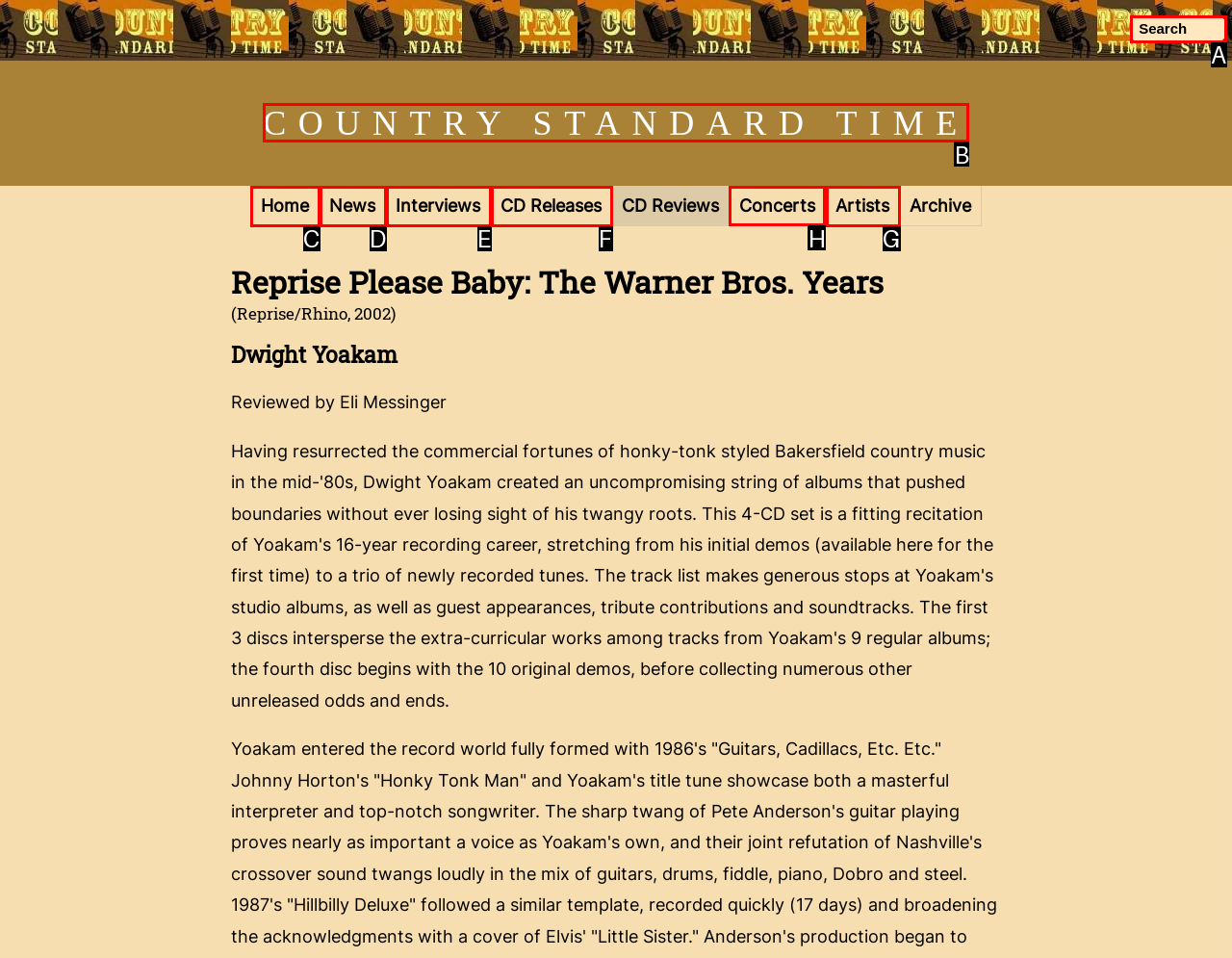Identify the correct UI element to click on to achieve the following task: check out Concerts Respond with the corresponding letter from the given choices.

H